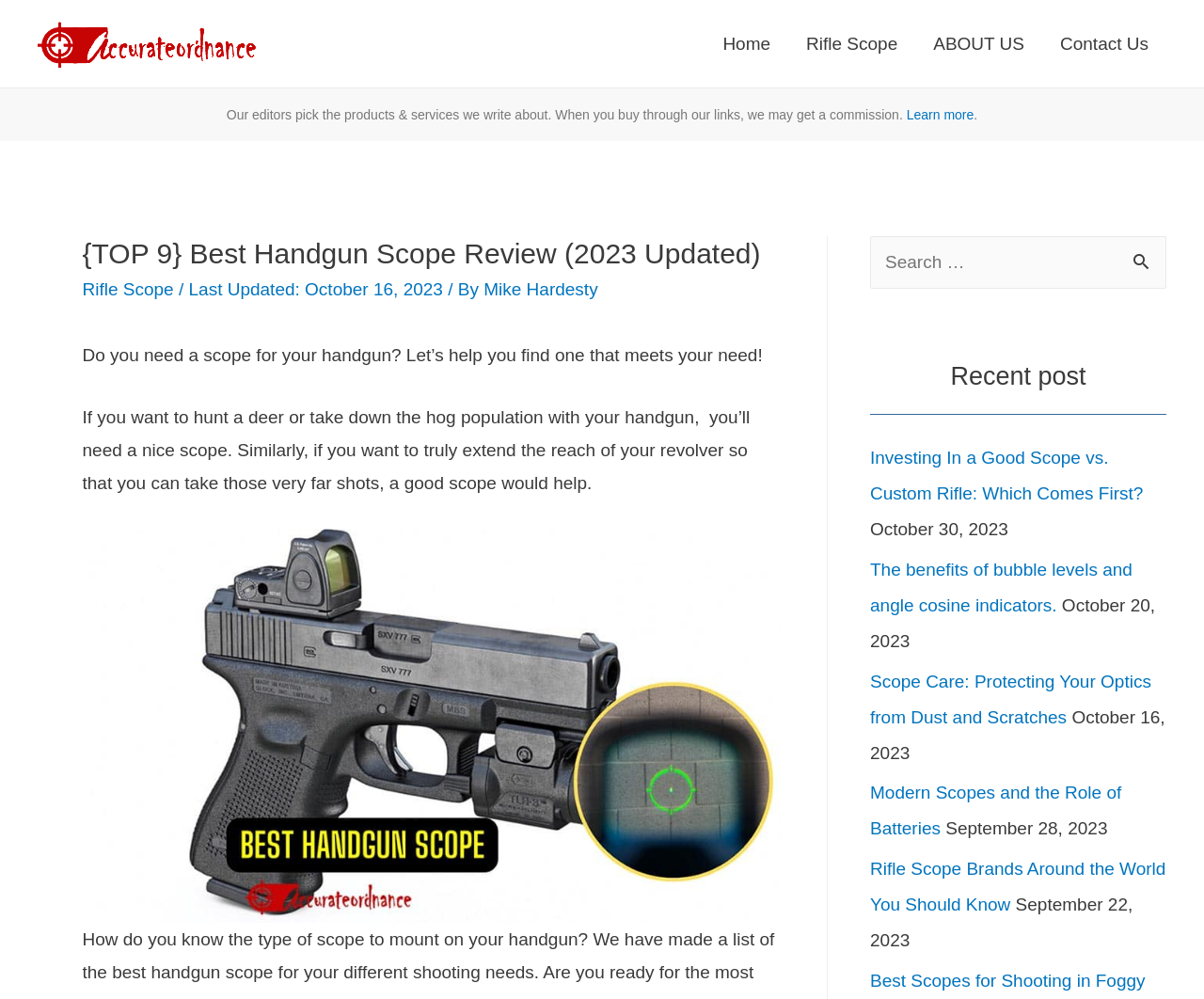Determine the bounding box coordinates of the element that should be clicked to execute the following command: "Click the 'Home' link".

[0.585, 0.0, 0.655, 0.088]